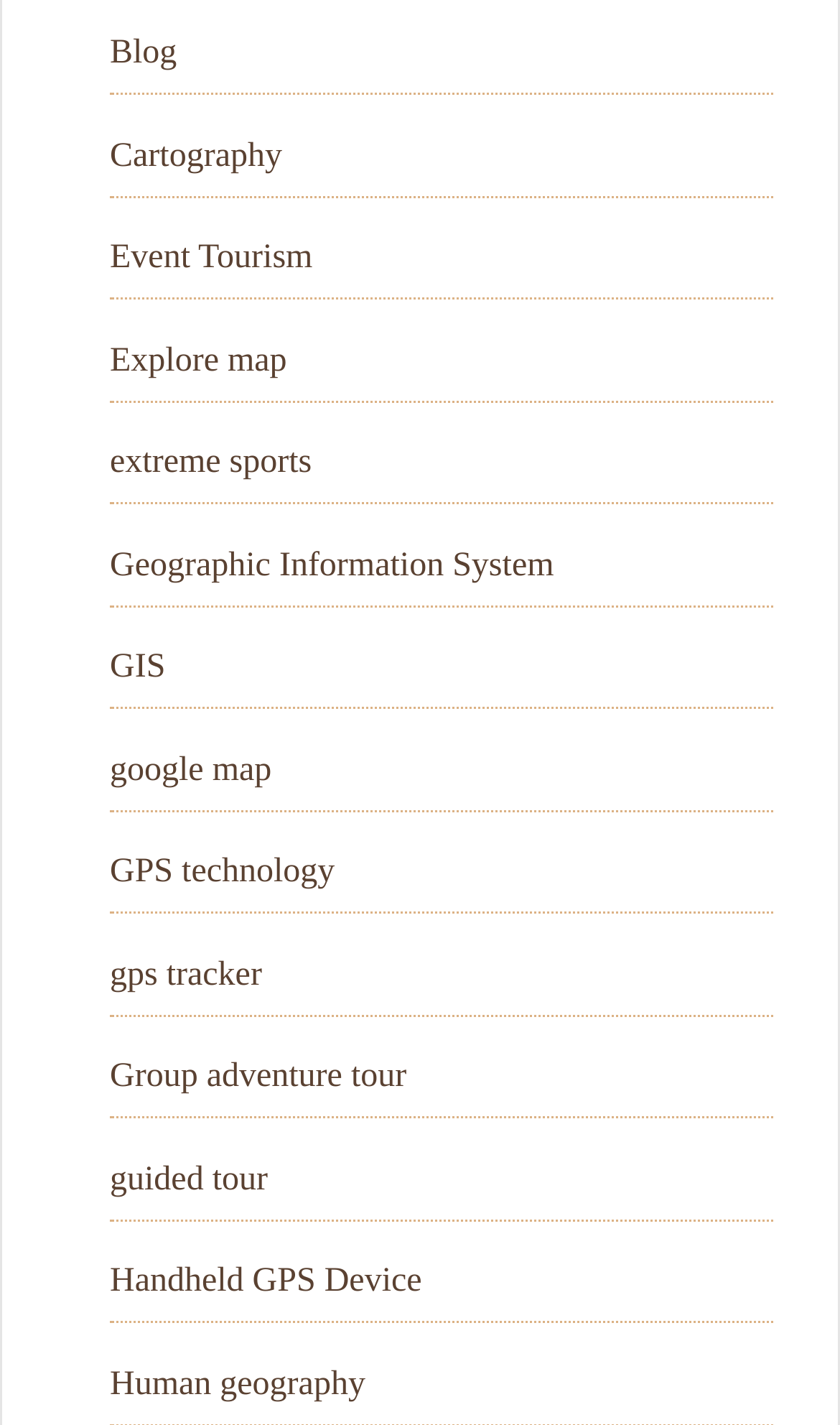Determine the bounding box coordinates of the clickable region to carry out the instruction: "Explore the 'Explore map' option".

[0.131, 0.24, 0.342, 0.266]